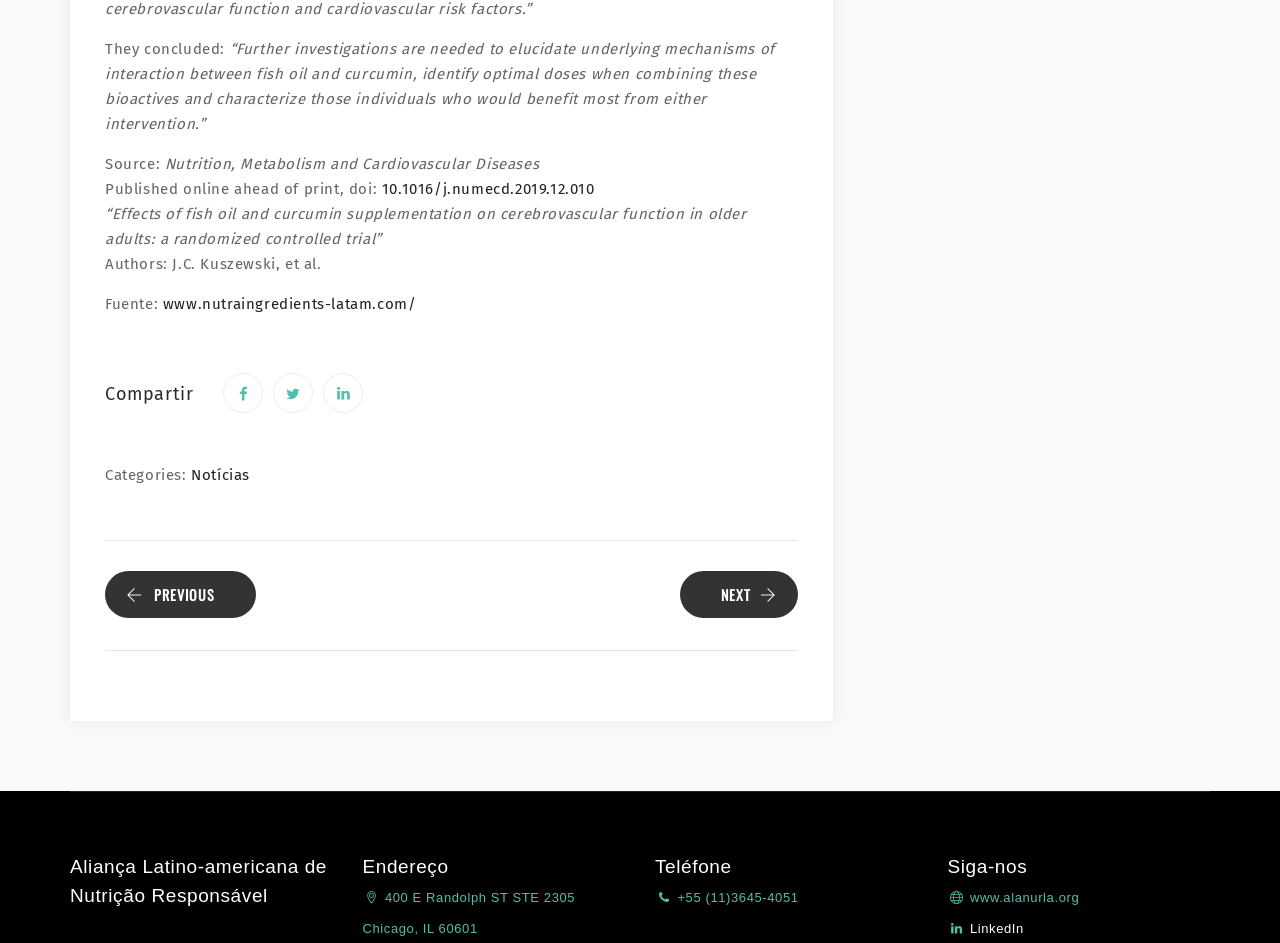What is the title of the research study?
Respond to the question with a well-detailed and thorough answer.

I found the title of the research study by looking at the text '“Effects of fish oil and curcumin supplementation on cerebrovascular function in older adults: a randomized controlled trial”' which is a StaticText element with ID 426.